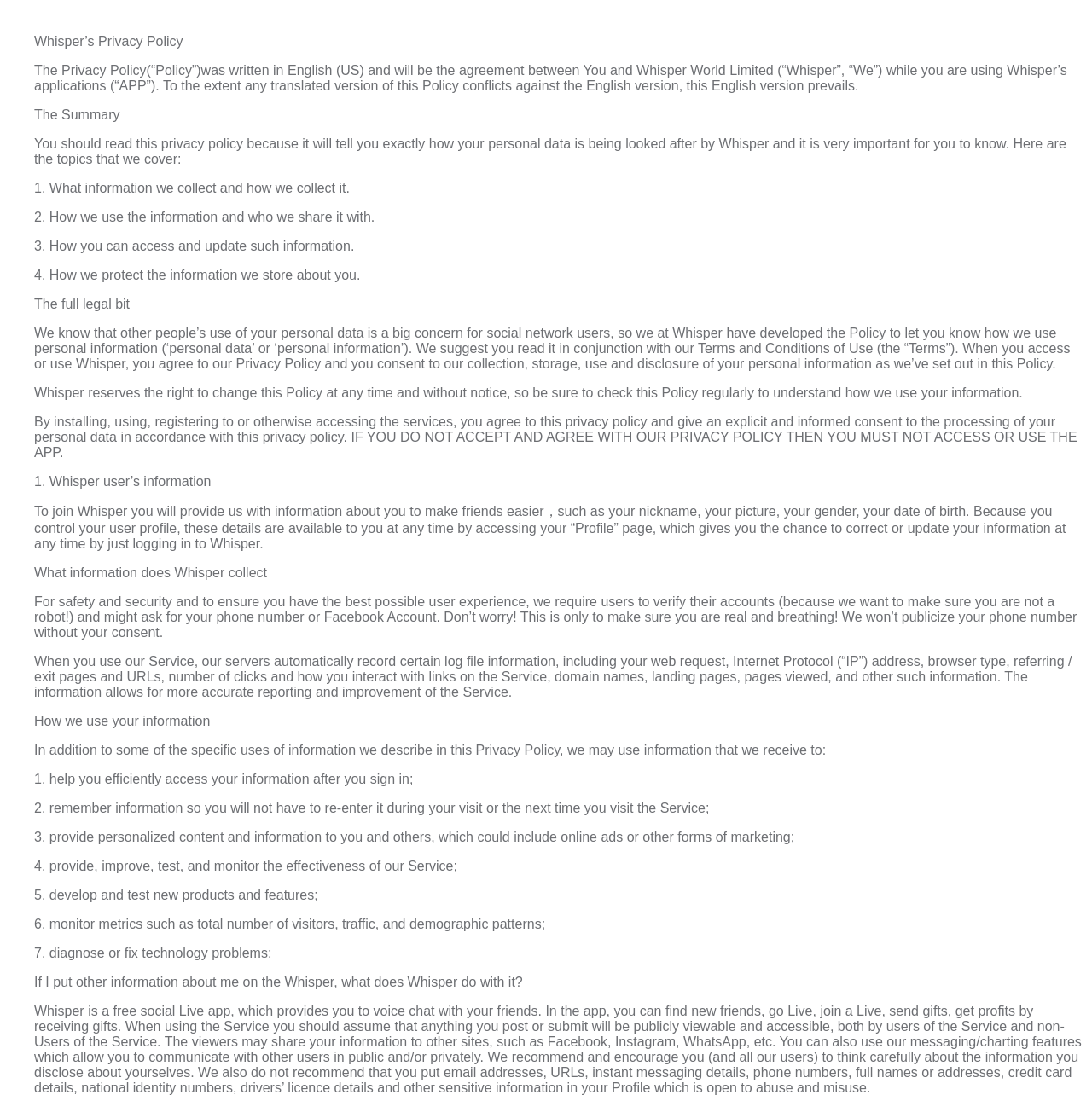What happens to user information posted on Whisper?
Using the image as a reference, answer the question with a short word or phrase.

It becomes publicly viewable and accessible